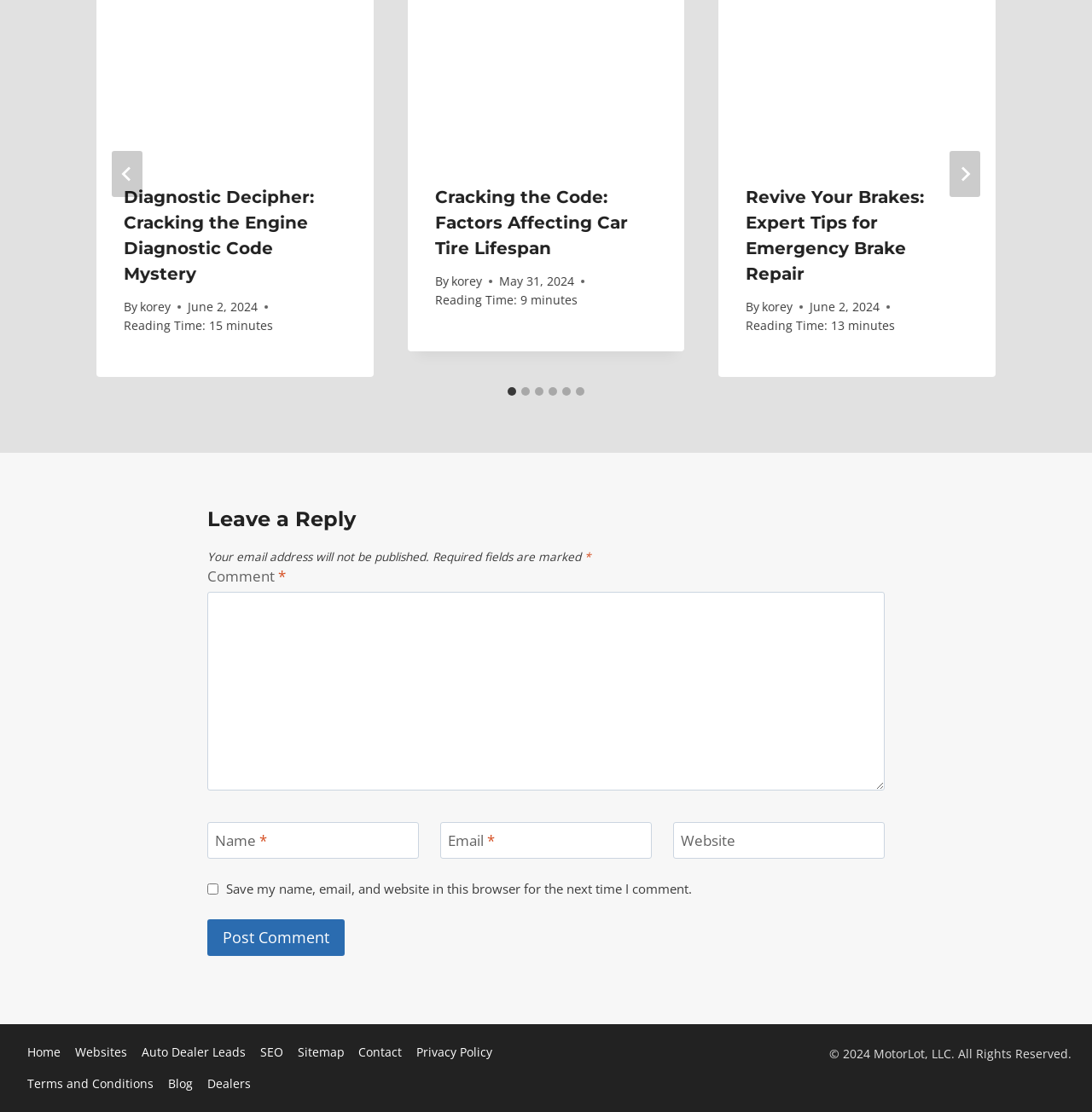Pinpoint the bounding box coordinates of the area that should be clicked to complete the following instruction: "Click the 'Home' link in the footer". The coordinates must be given as four float numbers between 0 and 1, i.e., [left, top, right, bottom].

[0.019, 0.933, 0.062, 0.961]